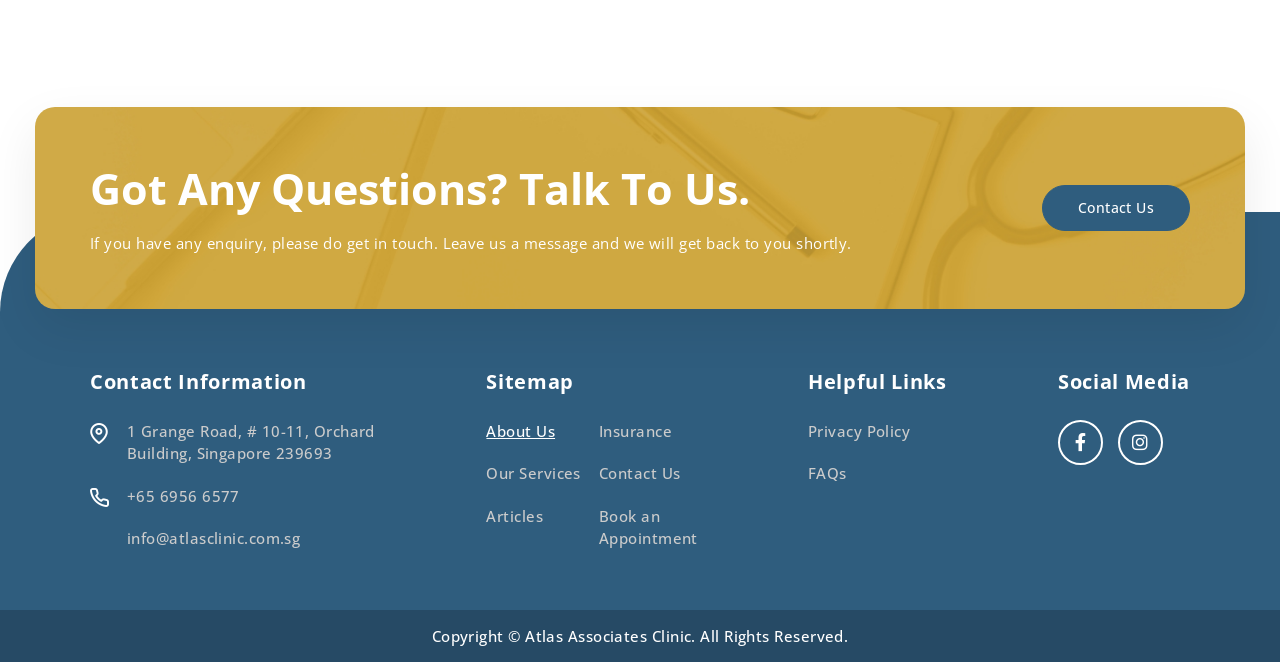Give a one-word or one-phrase response to the question: 
What is the clinic's address?

1 Grange Road, # 10-11, Orchard Building, Singapore 239693